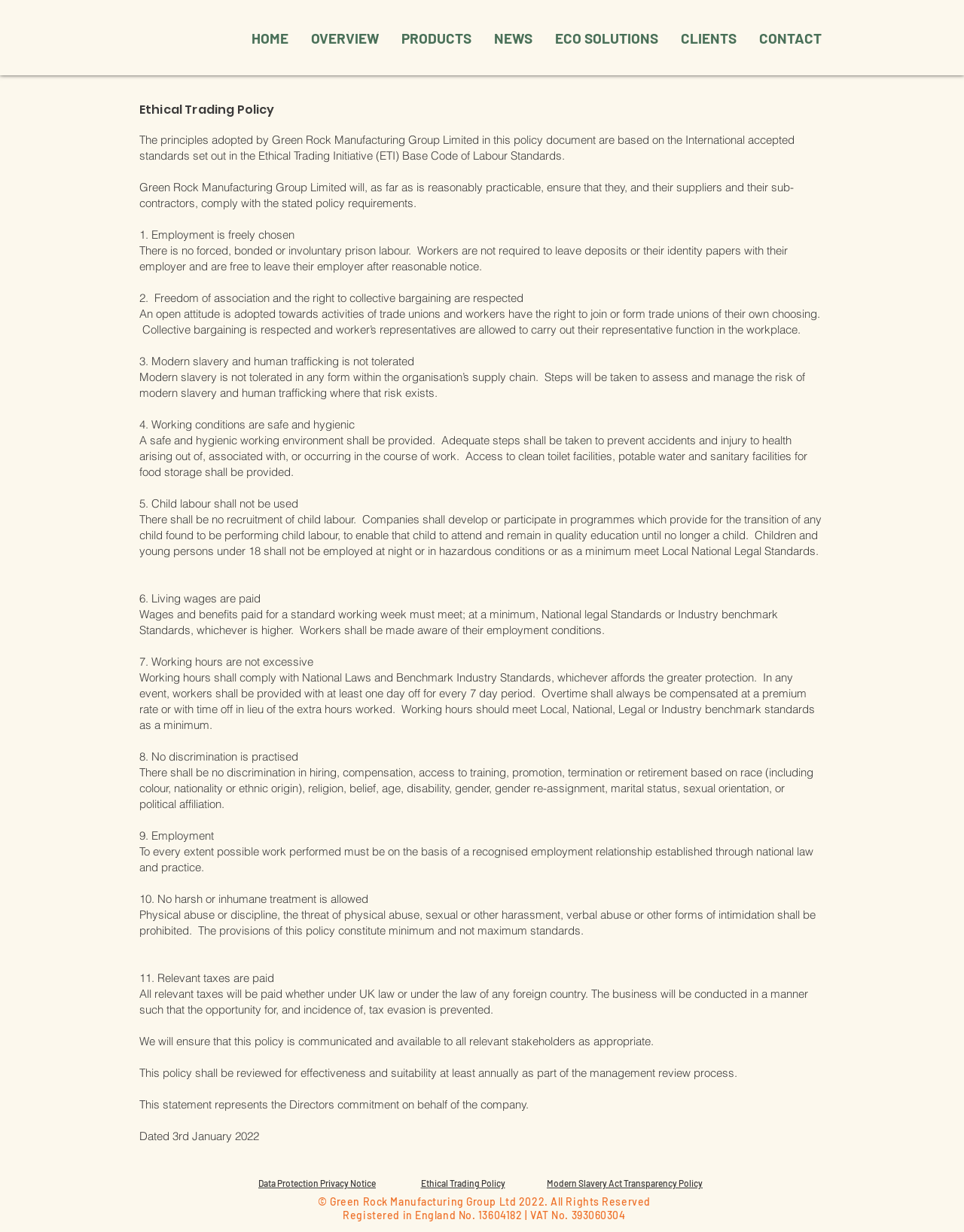Please find the bounding box coordinates of the clickable region needed to complete the following instruction: "Go to NEWS". The bounding box coordinates must consist of four float numbers between 0 and 1, i.e., [left, top, right, bottom].

[0.5, 0.012, 0.564, 0.05]